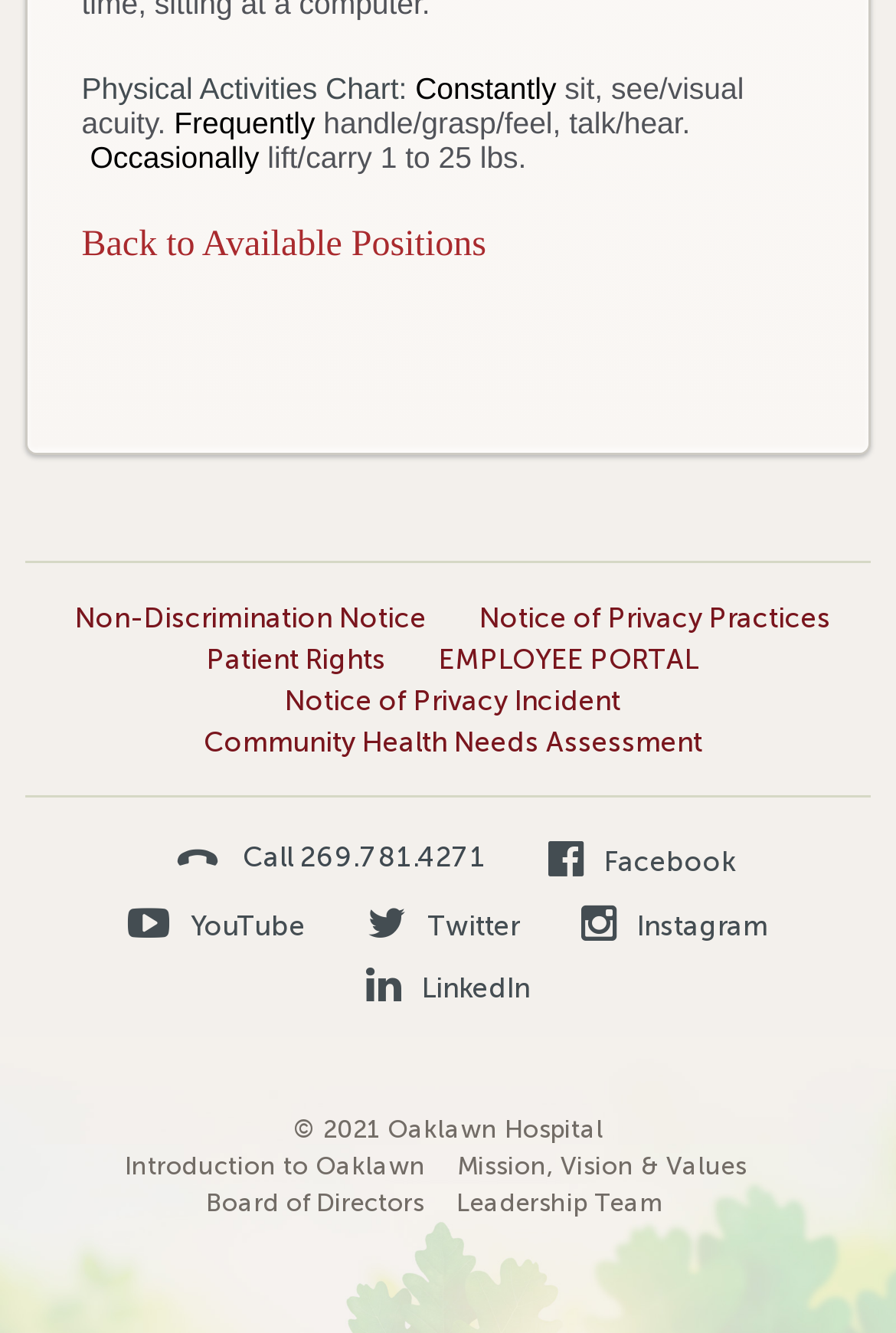Locate the bounding box coordinates of the area that needs to be clicked to fulfill the following instruction: "View patient rights". The coordinates should be in the format of four float numbers between 0 and 1, namely [left, top, right, bottom].

[0.231, 0.482, 0.431, 0.506]